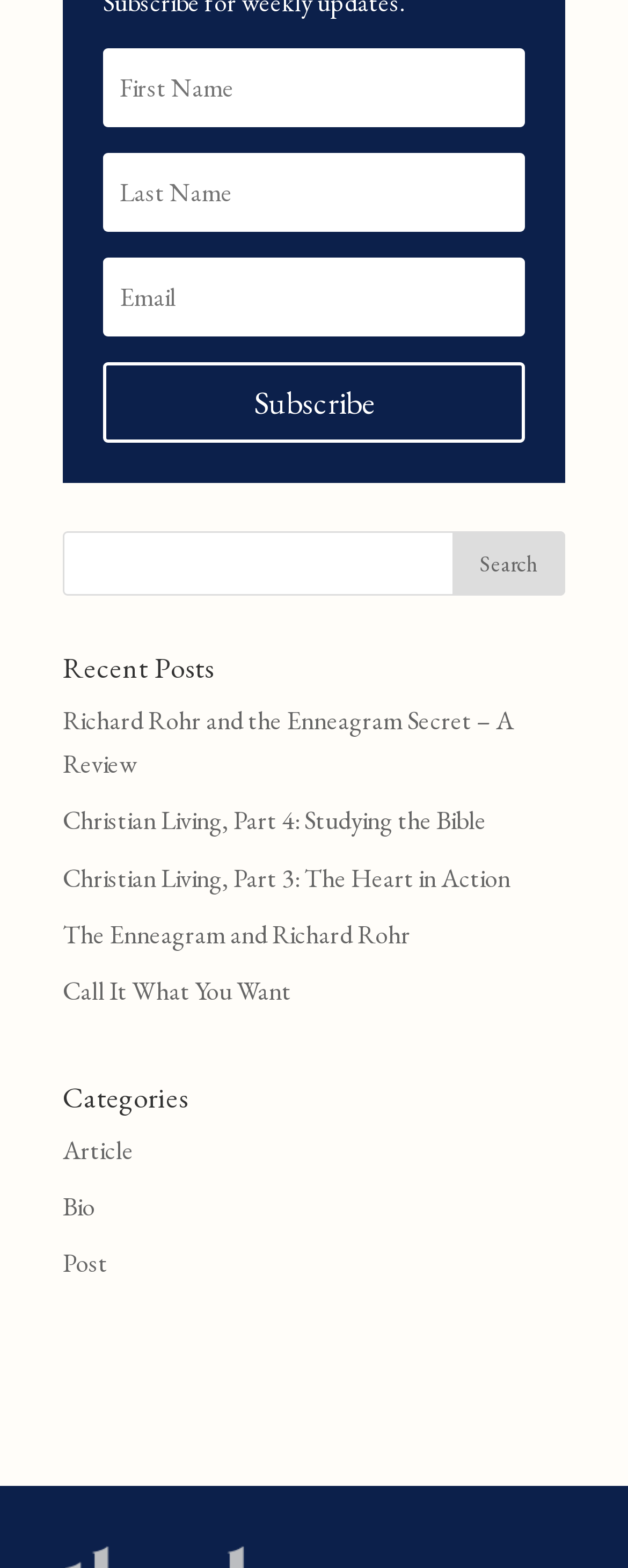Identify the bounding box coordinates of the part that should be clicked to carry out this instruction: "read the recent post about maximizing efficiency with LIMS software".

None